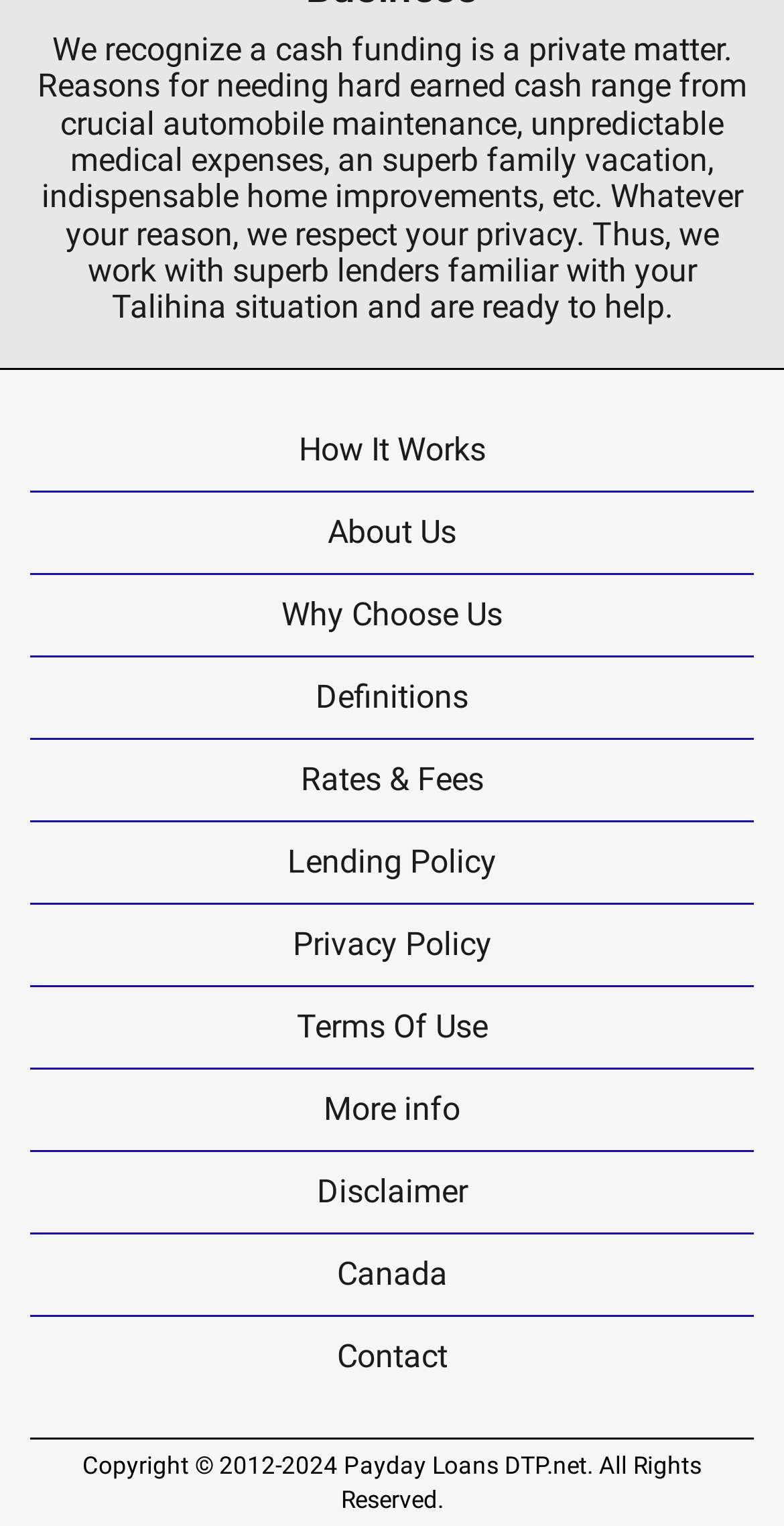Find the bounding box coordinates of the clickable area required to complete the following action: "Go to Opera for Windows".

None